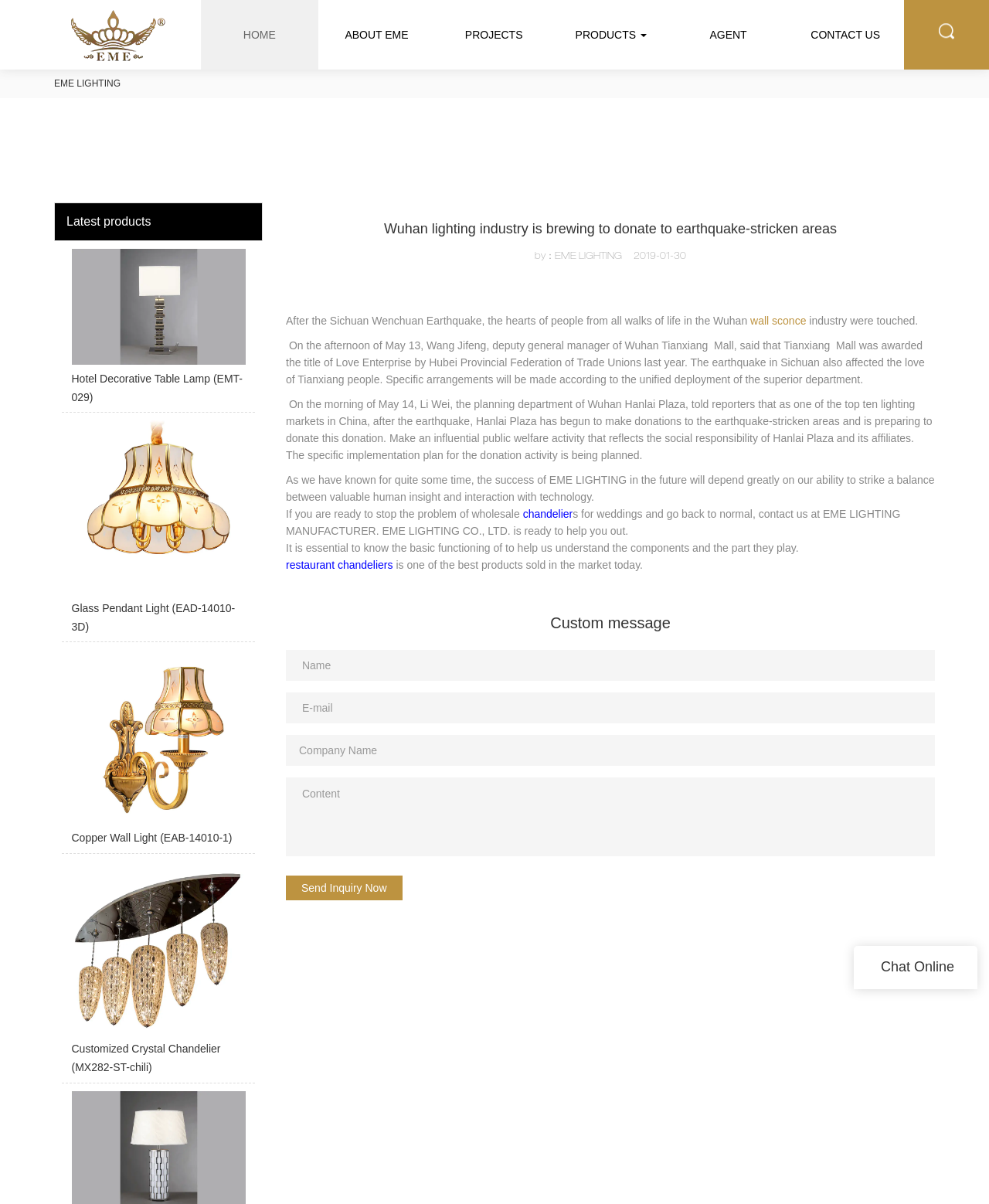Using the information in the image, give a comprehensive answer to the question: 
How many contact methods are provided on the webpage?

The contact methods are listed in the 'CONTACT US' section. There are five methods: email, mobile phone, WeChat, WhatsApp, and factory address.